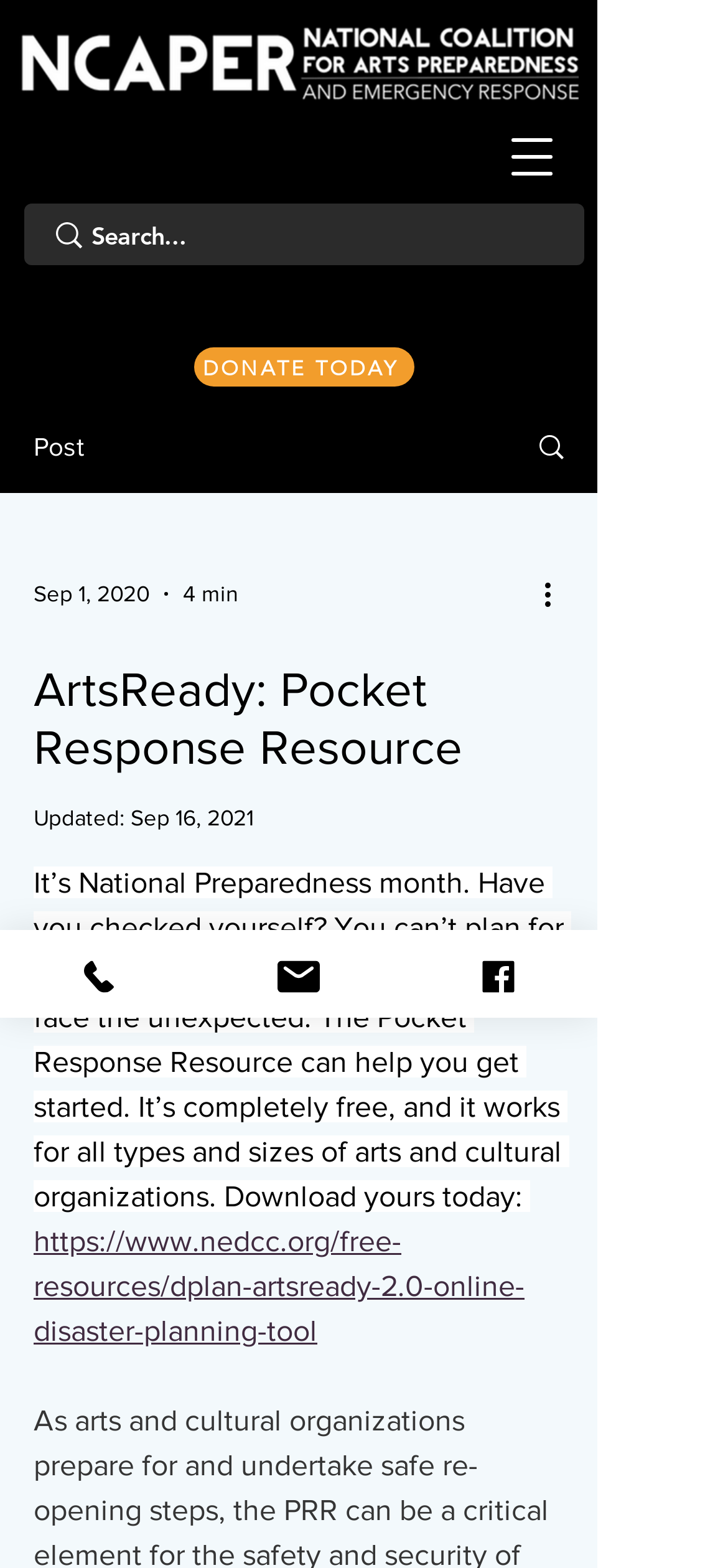What is the purpose of the Pocket Response Resource?
Refer to the image and respond with a one-word or short-phrase answer.

To help with disaster planning